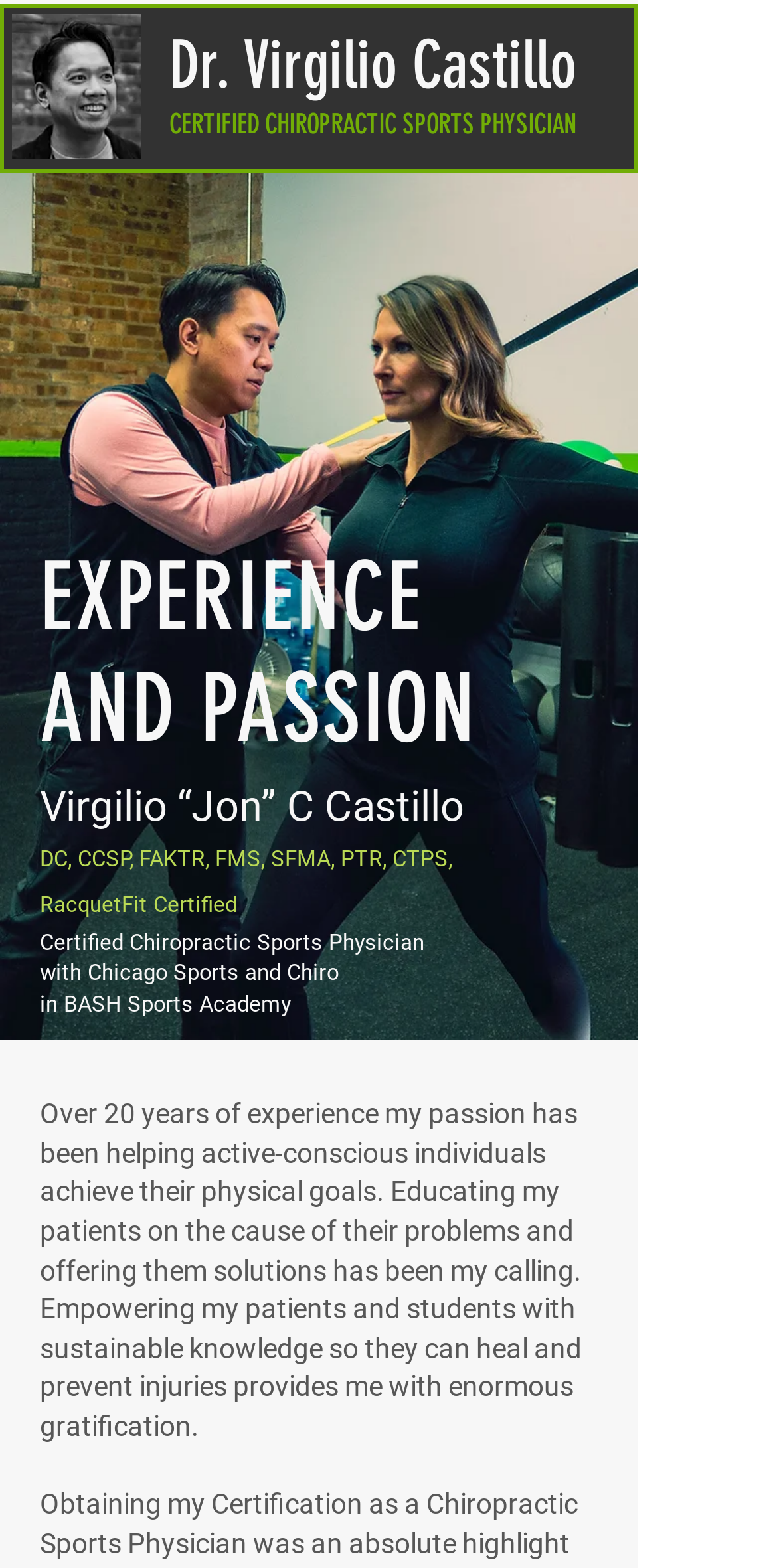What is the focus of Dr. Virgilio Castillo's work?
Give a one-word or short-phrase answer derived from the screenshot.

Helping active-conscious individuals